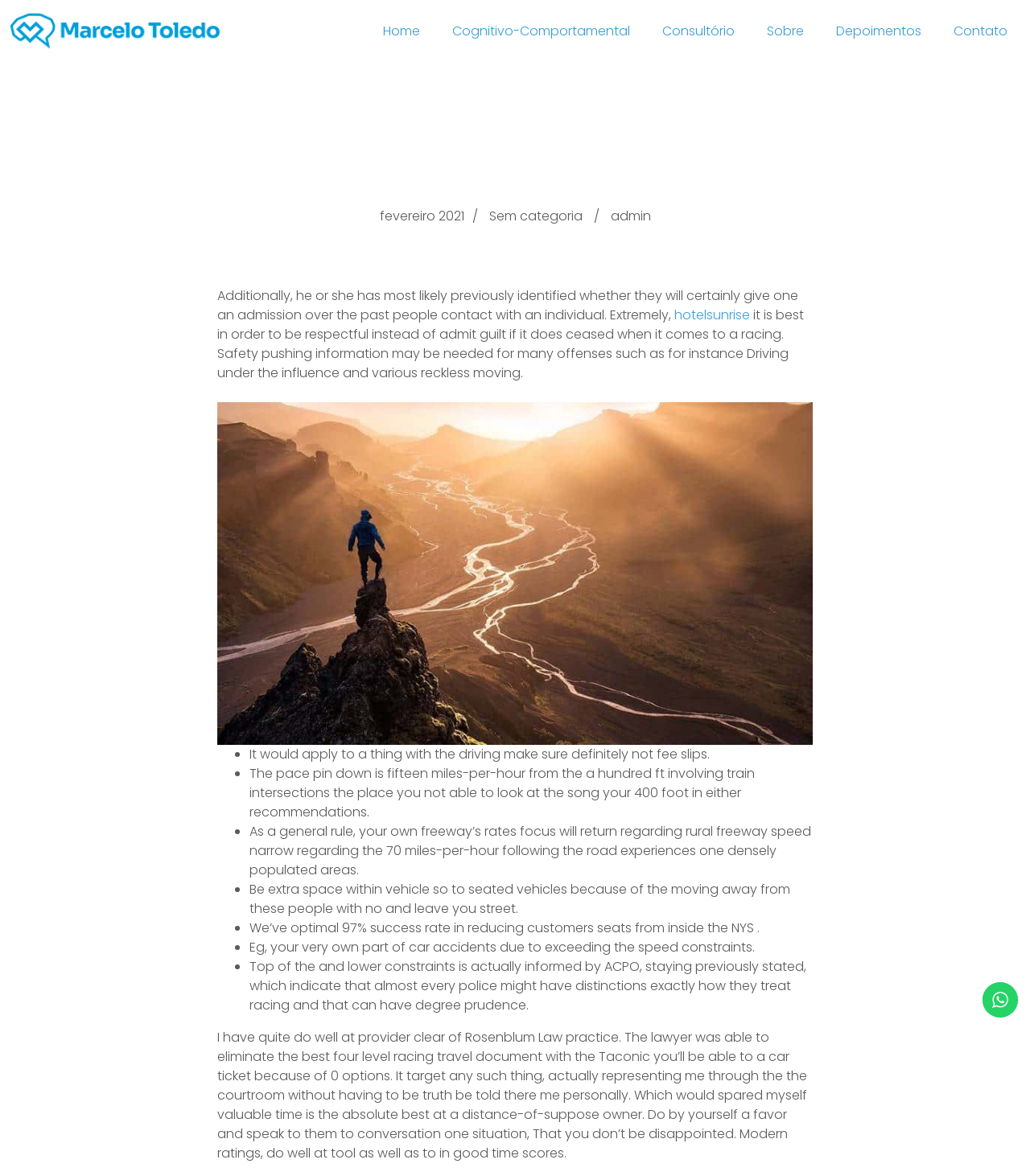Please determine the bounding box coordinates of the element's region to click for the following instruction: "Click the 'admin' link".

[0.593, 0.176, 0.632, 0.192]